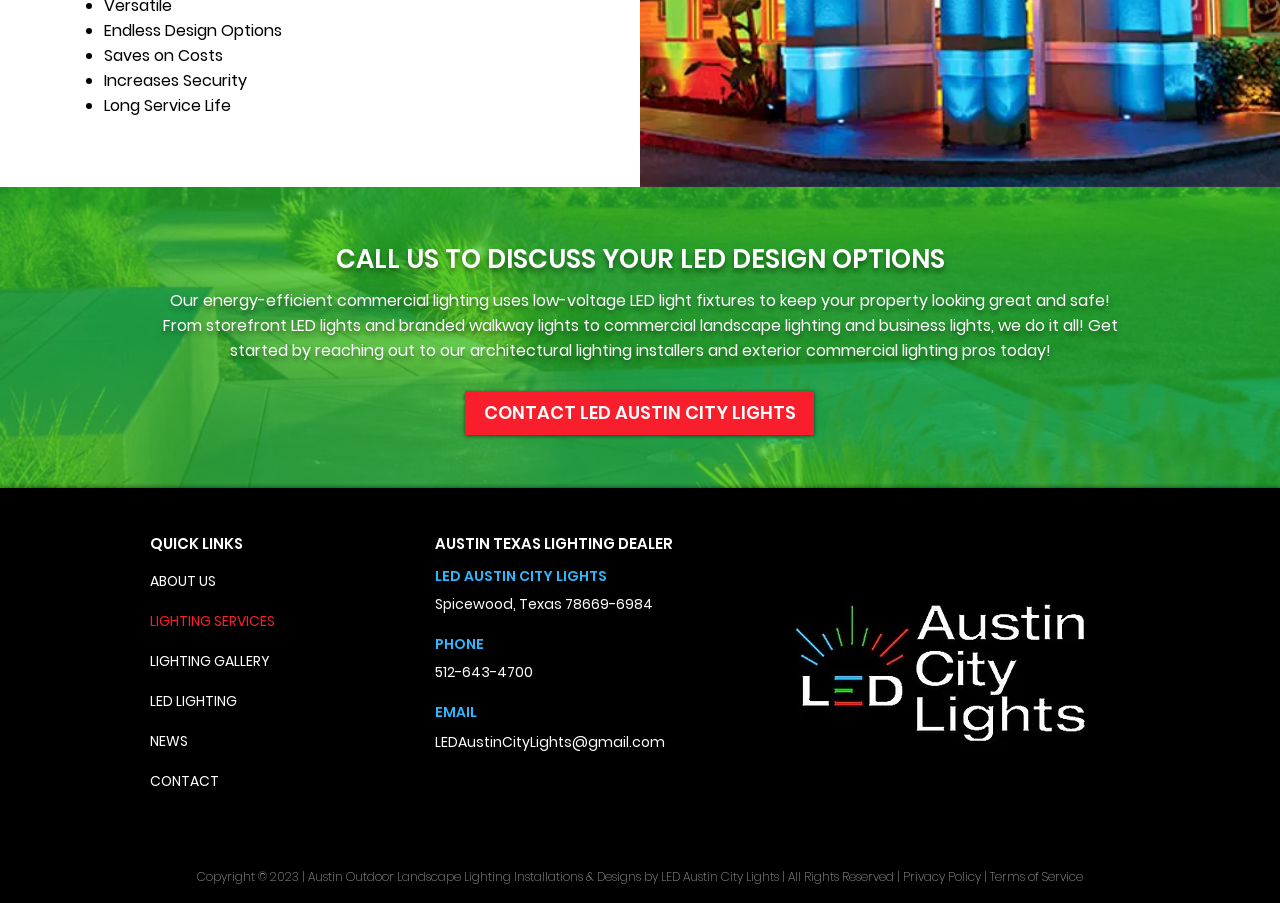Extract the bounding box of the UI element described as: "AUSTIN TEXAS LIGHTING DEALER".

[0.34, 0.59, 0.526, 0.614]